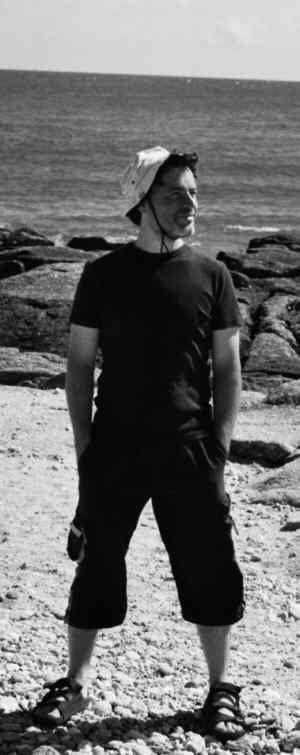What is the color of the man's shirt?
Using the image, provide a concise answer in one word or a short phrase.

Black